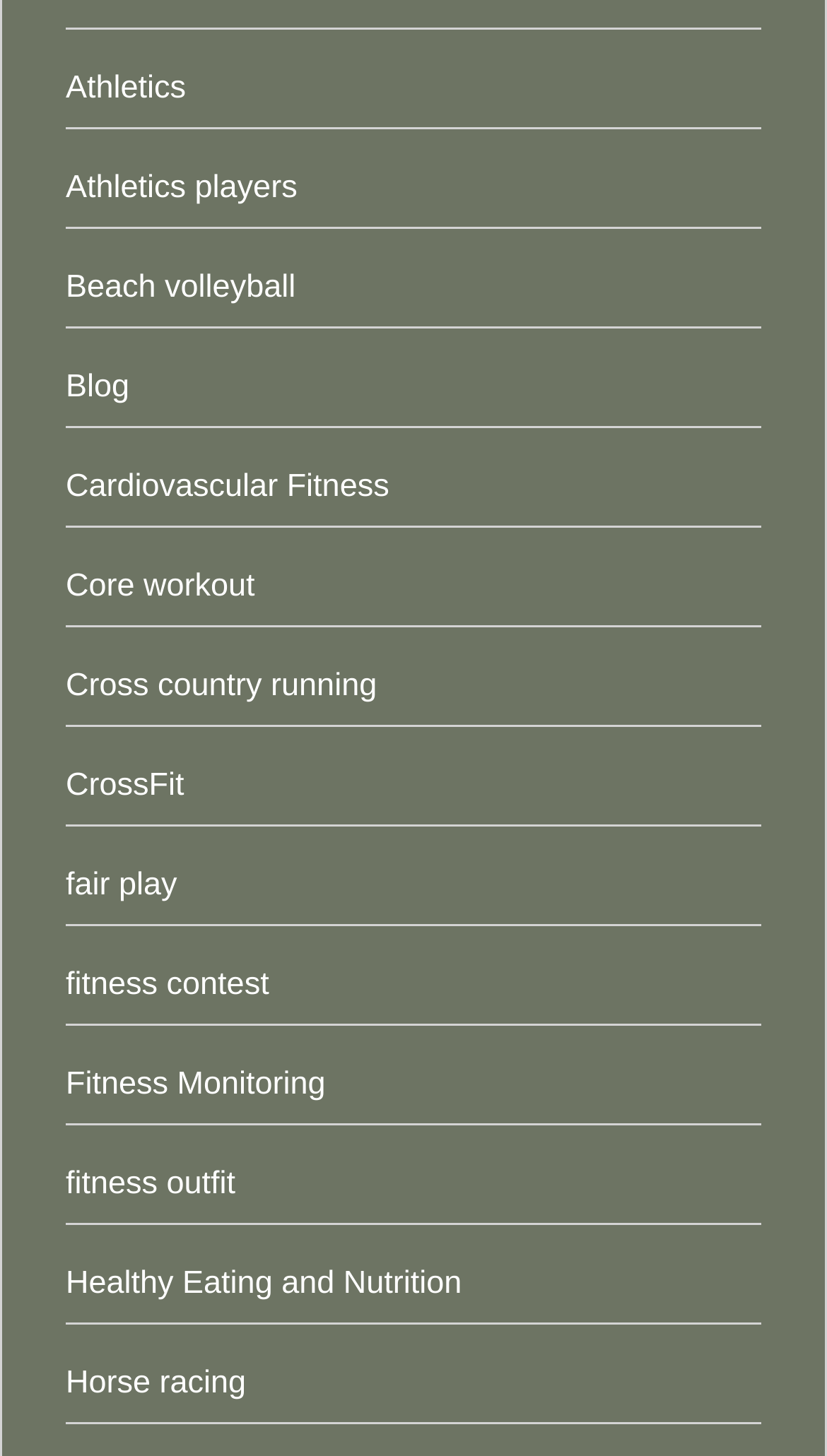Can you show the bounding box coordinates of the region to click on to complete the task described in the instruction: "Learn about Cardiovascular Fitness"?

[0.079, 0.322, 0.471, 0.346]